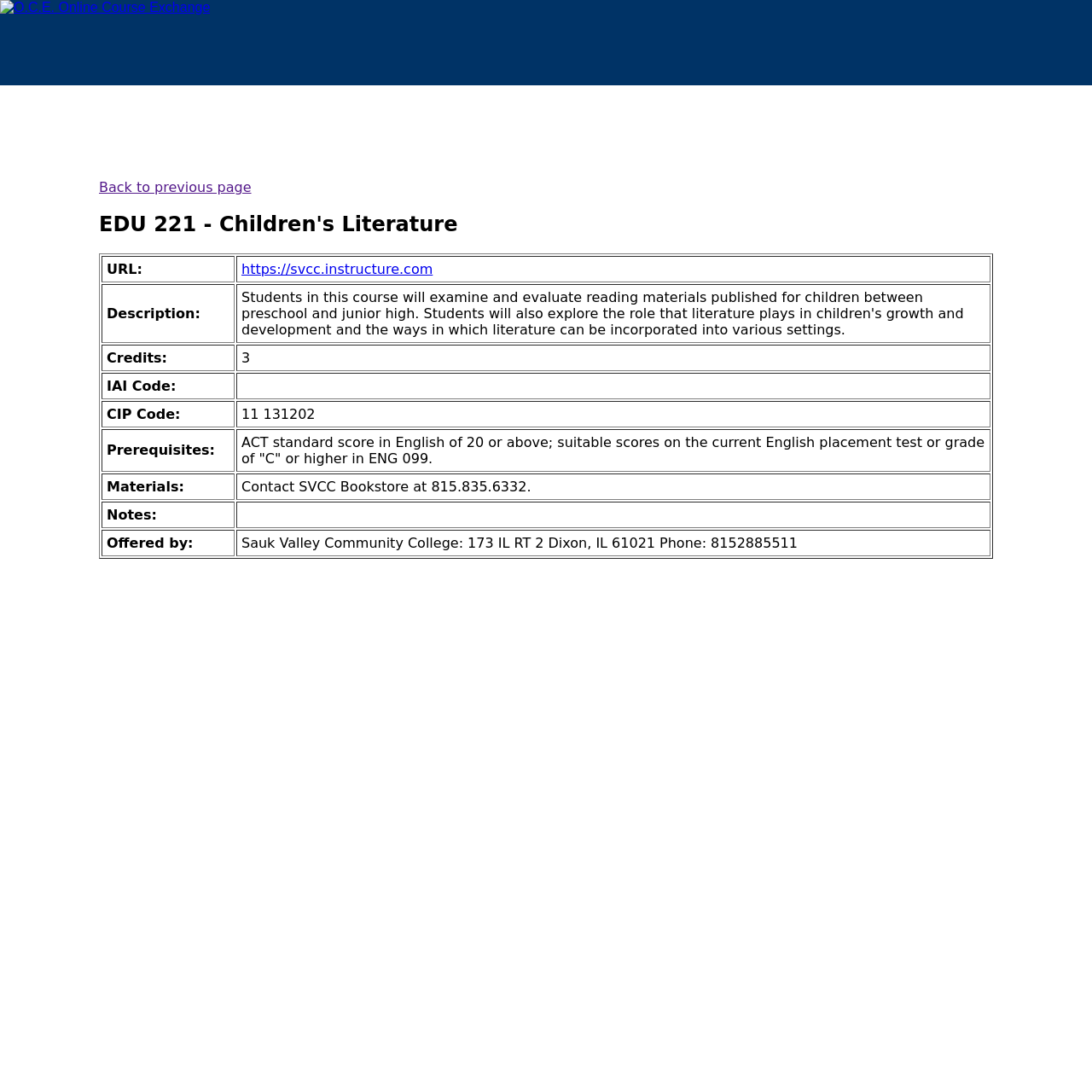Bounding box coordinates are specified in the format (top-left x, top-left y, bottom-right x, bottom-right y). All values are floating point numbers bounded between 0 and 1. Please provide the bounding box coordinate of the region this sentence describes: Back to previous page

[0.091, 0.164, 0.23, 0.179]